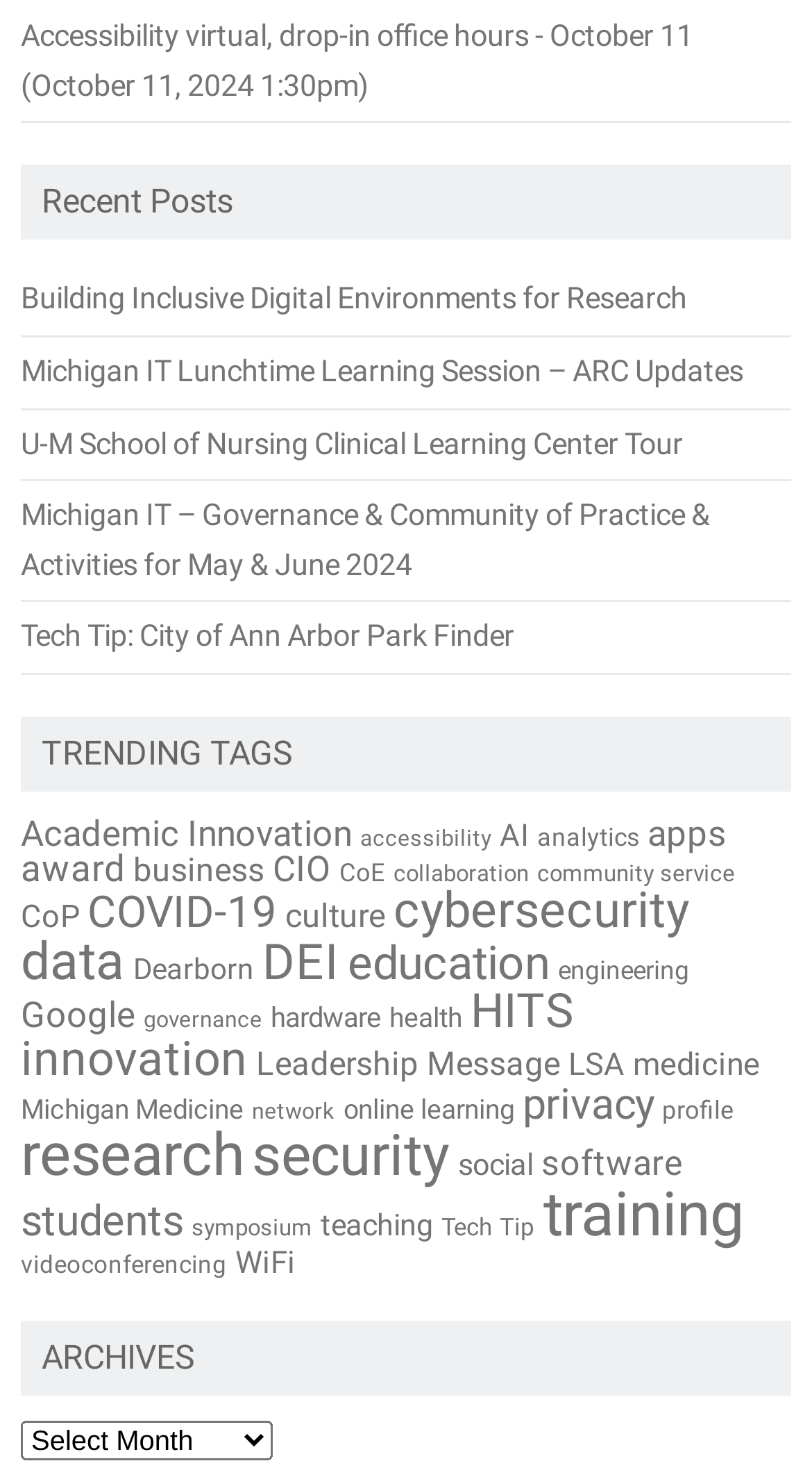Can you find the bounding box coordinates for the UI element given this description: "Tech Tip"? Provide the coordinates as four float numbers between 0 and 1: [left, top, right, bottom].

[0.544, 0.821, 0.659, 0.841]